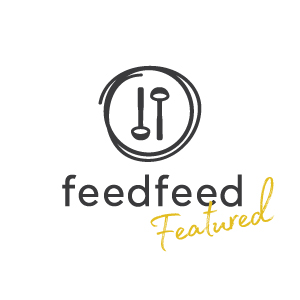What color is the word 'Featured'?
From the screenshot, provide a brief answer in one word or phrase.

Warm yellow